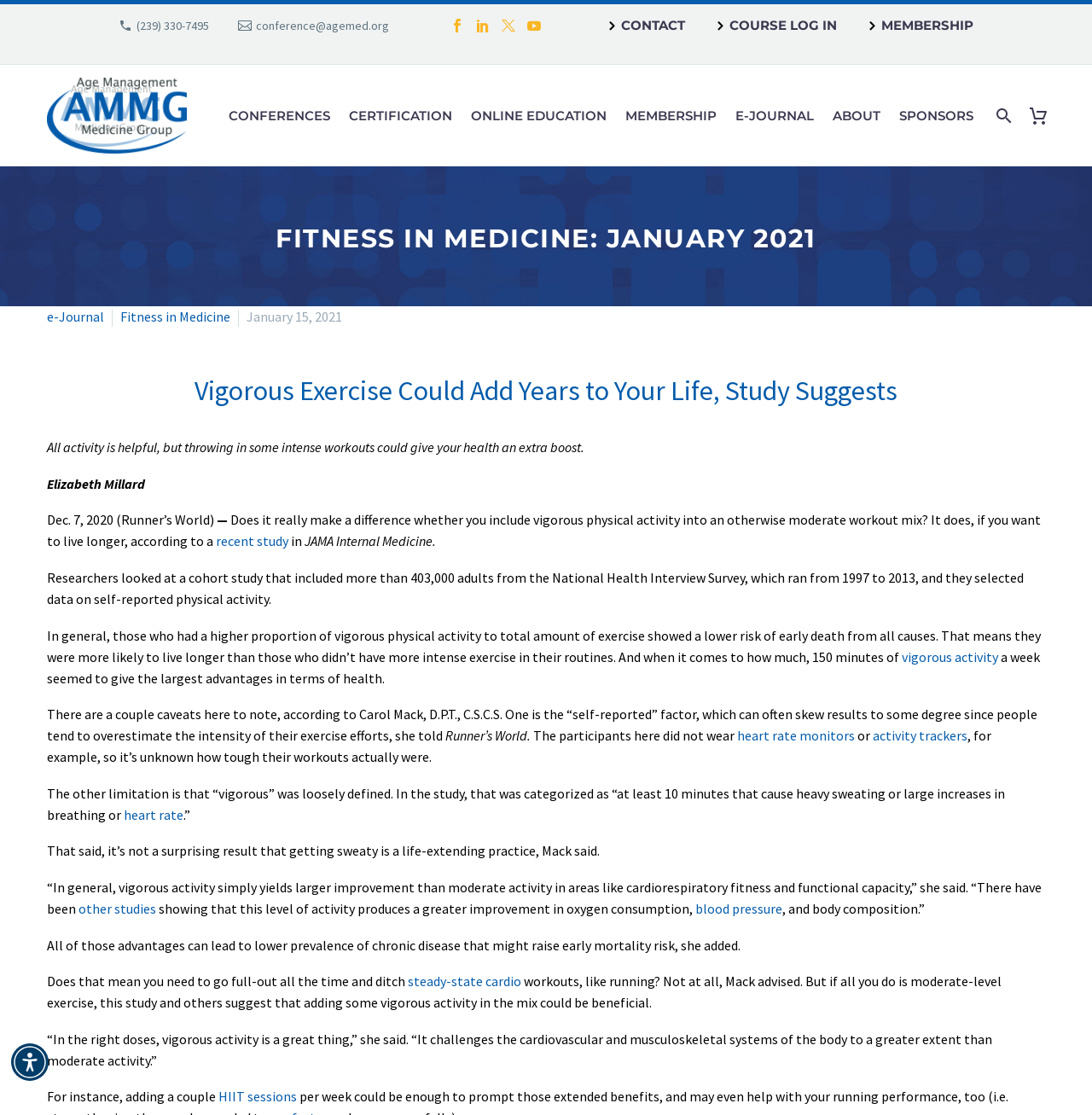Identify the bounding box coordinates necessary to click and complete the given instruction: "Click the 'Accessibility Menu' button".

[0.01, 0.936, 0.045, 0.969]